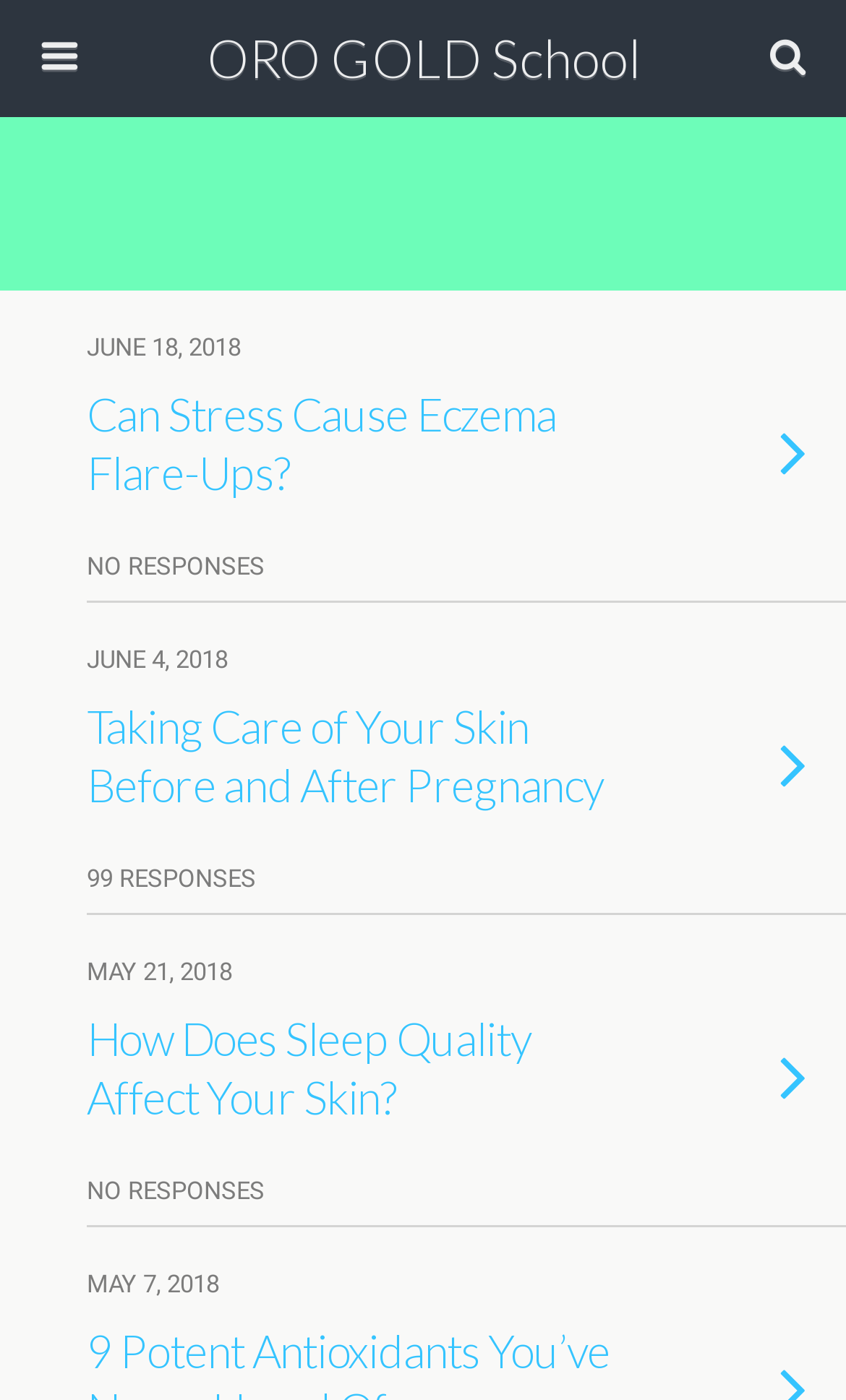Can you look at the image and give a comprehensive answer to the question:
What is the author of the articles on this page?

I looked at the root element and found that it is labeled as 'OROGOLD, Author at ORO GOLD School - Page 5 of 8', which indicates that the author of the articles on this page is OROGOLD.